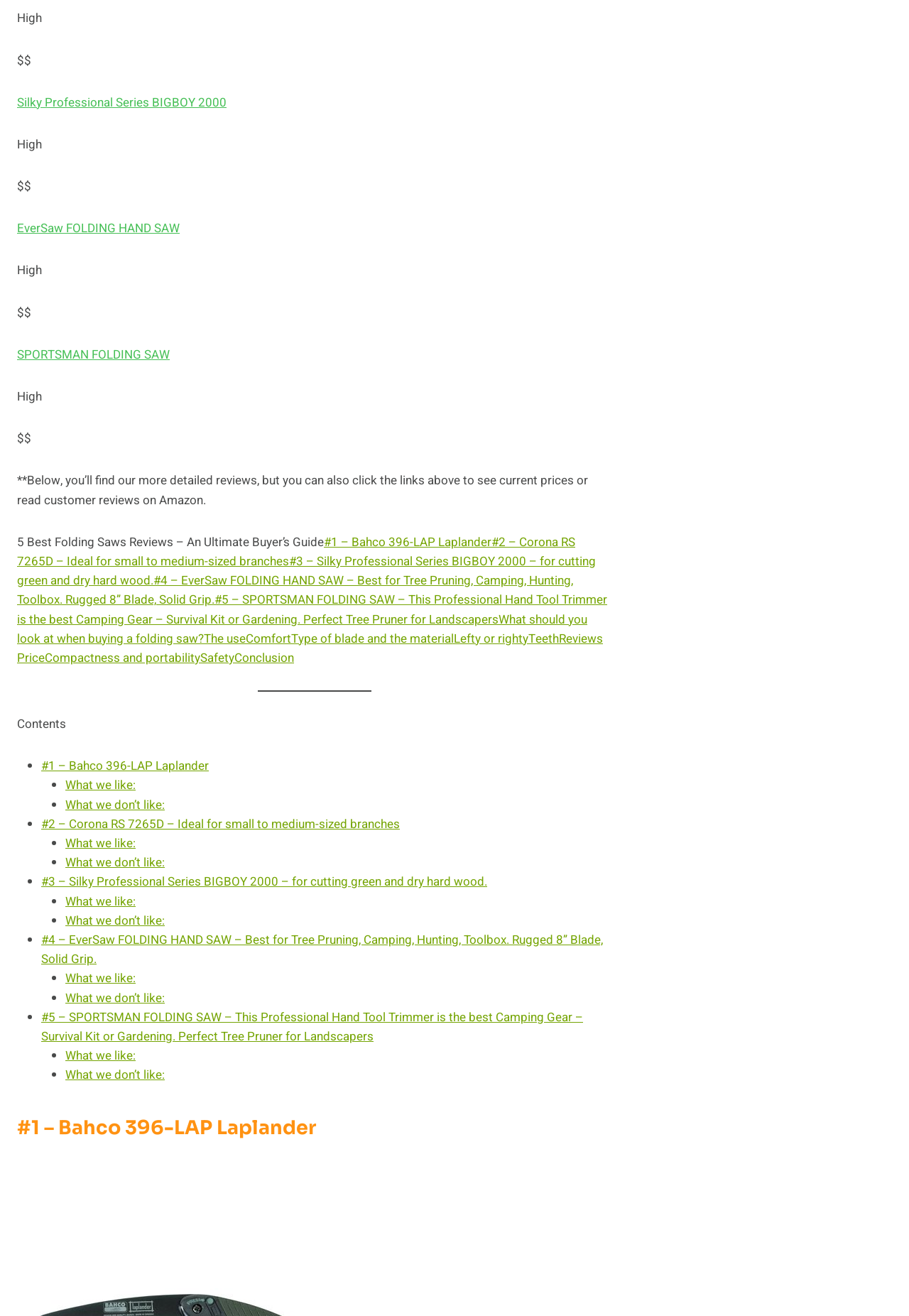Predict the bounding box of the UI element based on the description: "​Lefty or righty". The coordinates should be four float numbers between 0 and 1, formatted as [left, top, right, bottom].

[0.499, 0.479, 0.581, 0.492]